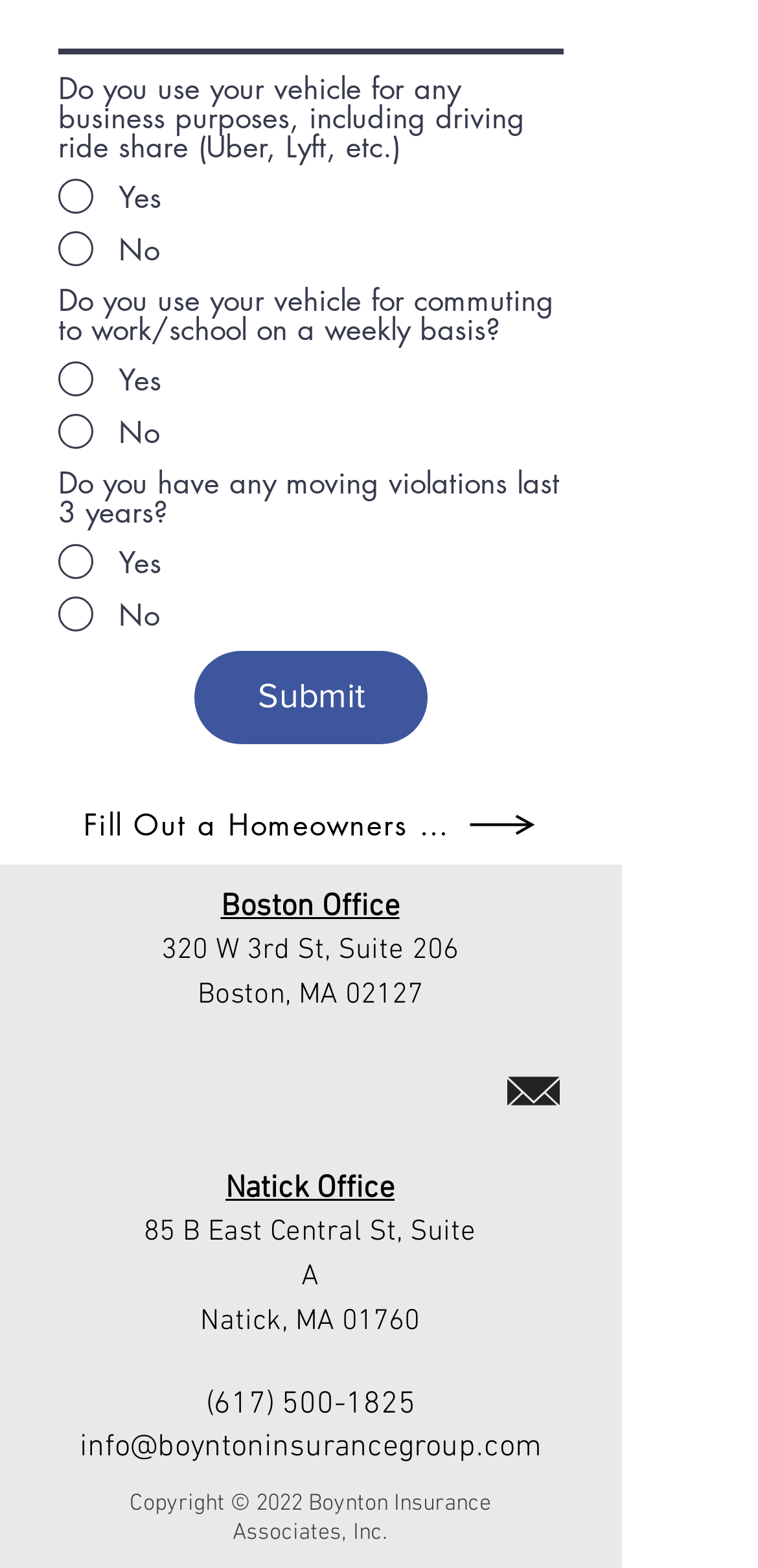Identify the coordinates of the bounding box for the element that must be clicked to accomplish the instruction: "Visit the Boston office page".

[0.291, 0.566, 0.527, 0.587]